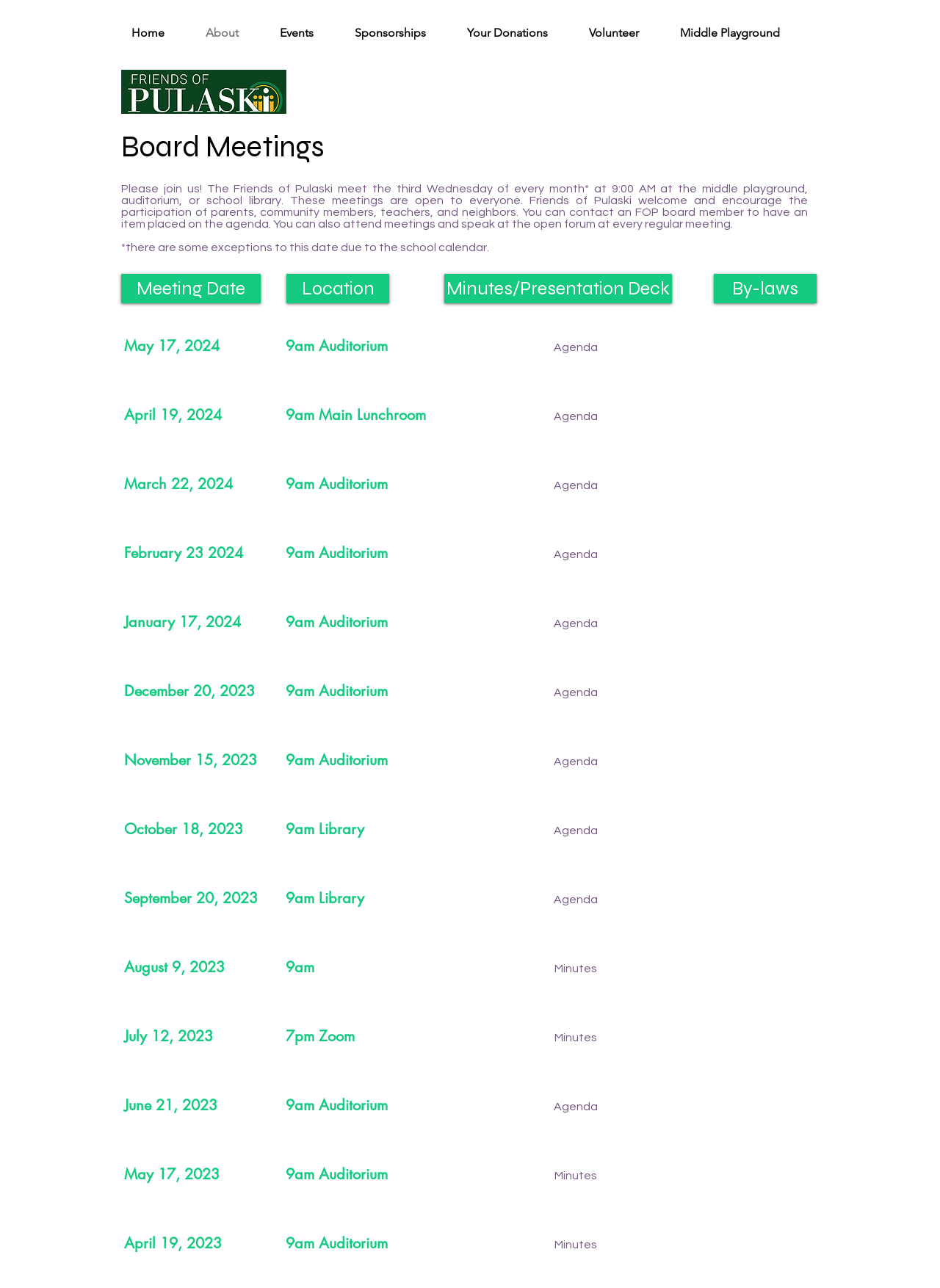Using the webpage screenshot, find the UI element described by Your Donations. Provide the bounding box coordinates in the format (top-left x, top-left y, bottom-right x, bottom-right y), ensuring all values are floating point numbers between 0 and 1.

[0.475, 0.011, 0.605, 0.04]